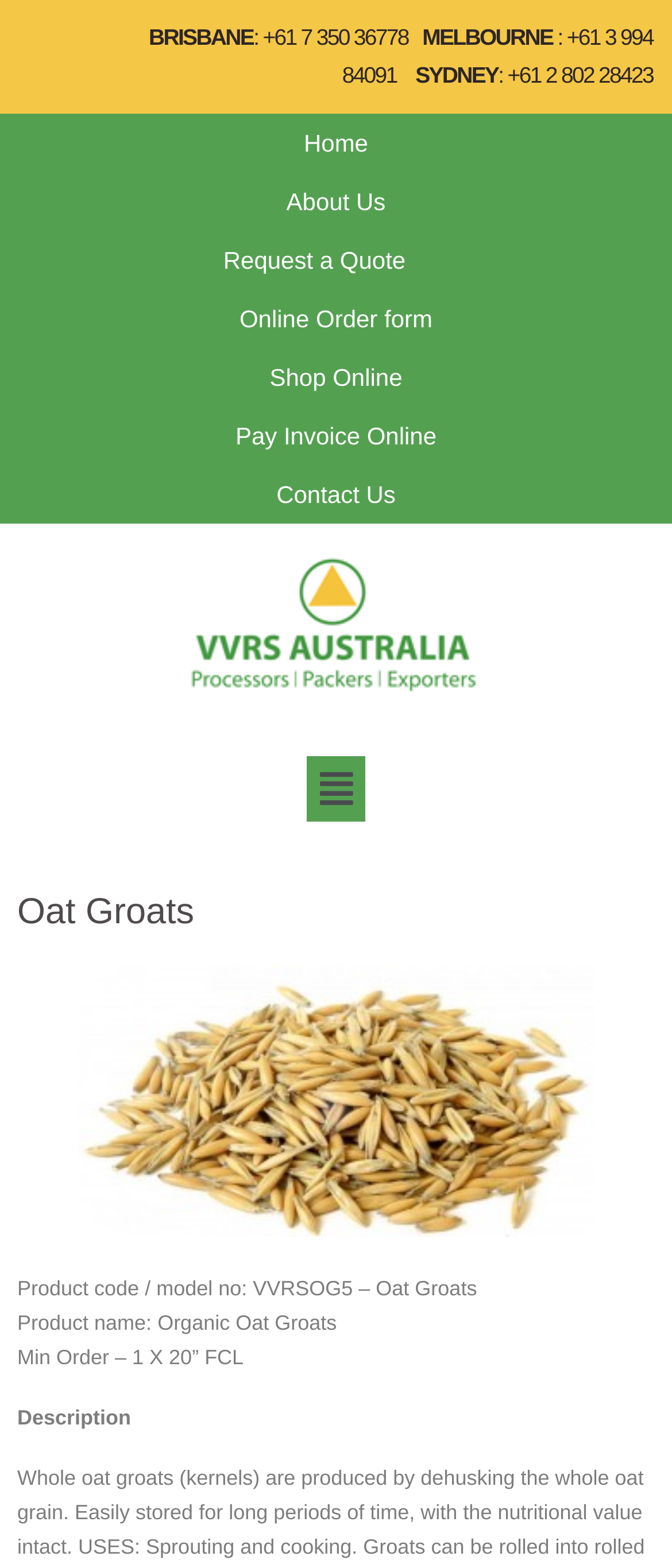What type of product is highlighted on the webpage?
Using the image, answer in one word or phrase.

Oat groats